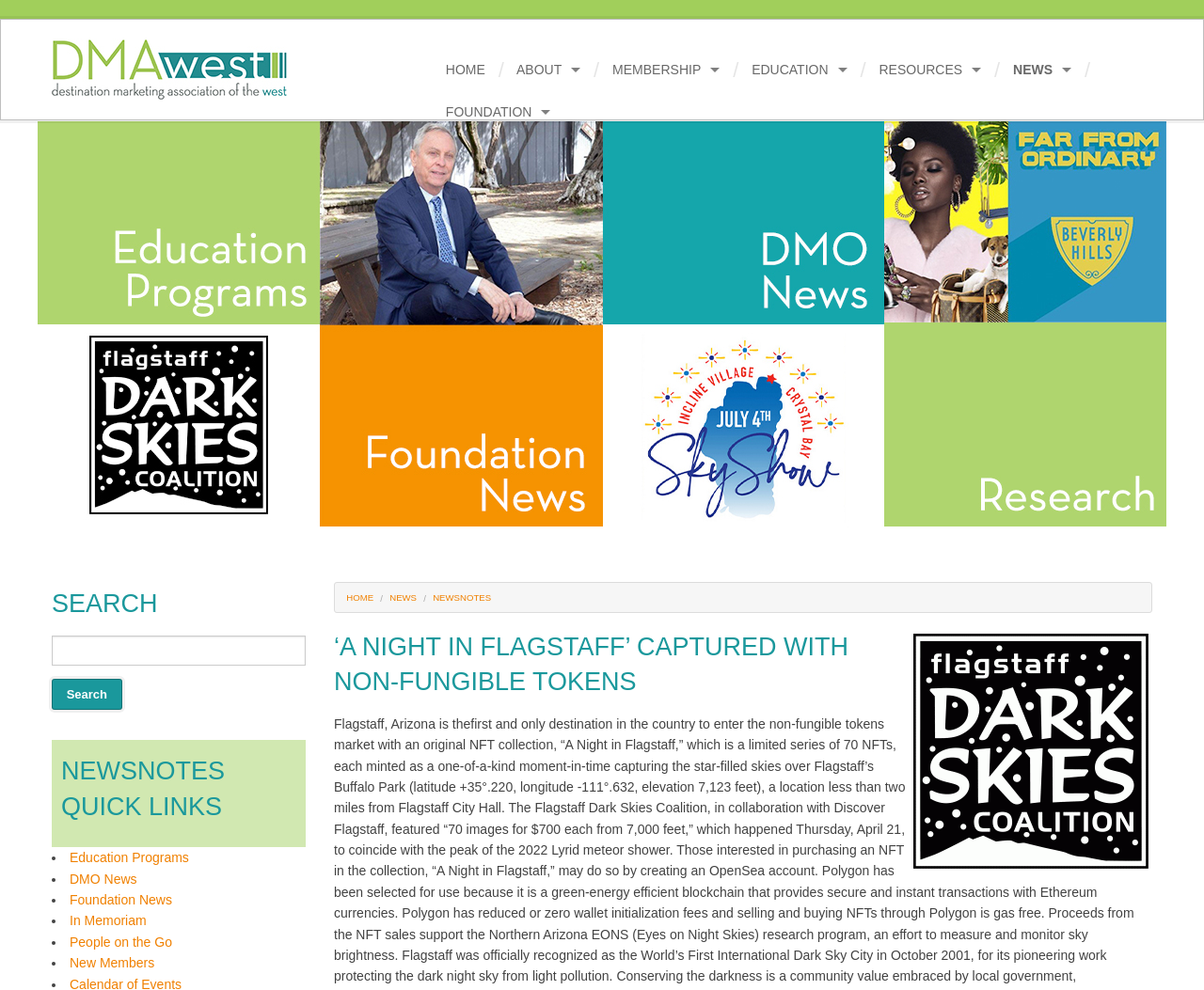What is the purpose of the textbox in the search section?
Using the screenshot, give a one-word or short phrase answer.

To input search query